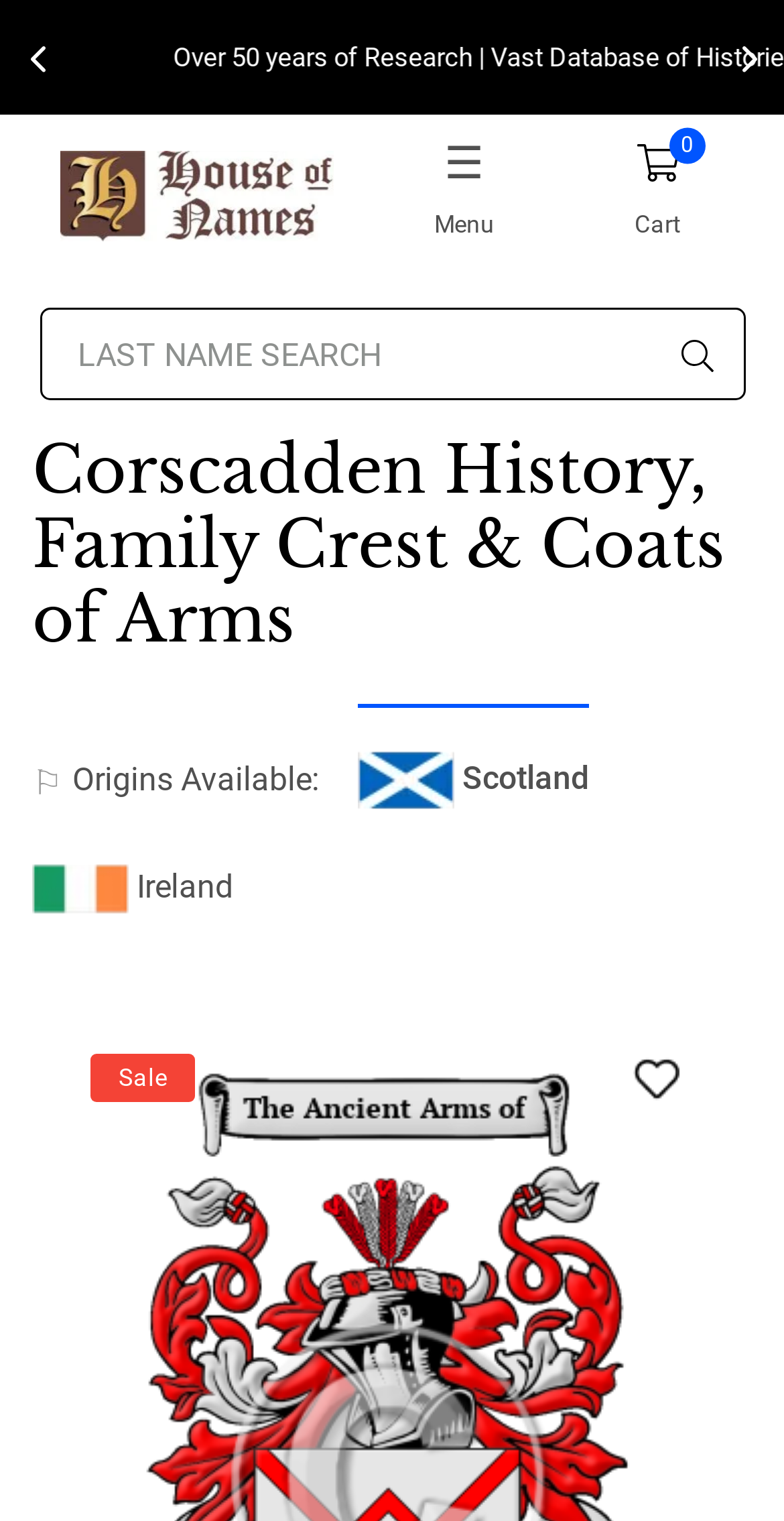Locate the bounding box coordinates for the element described below: "Home". The coordinates must be four float values between 0 and 1, formatted as [left, top, right, bottom].

None